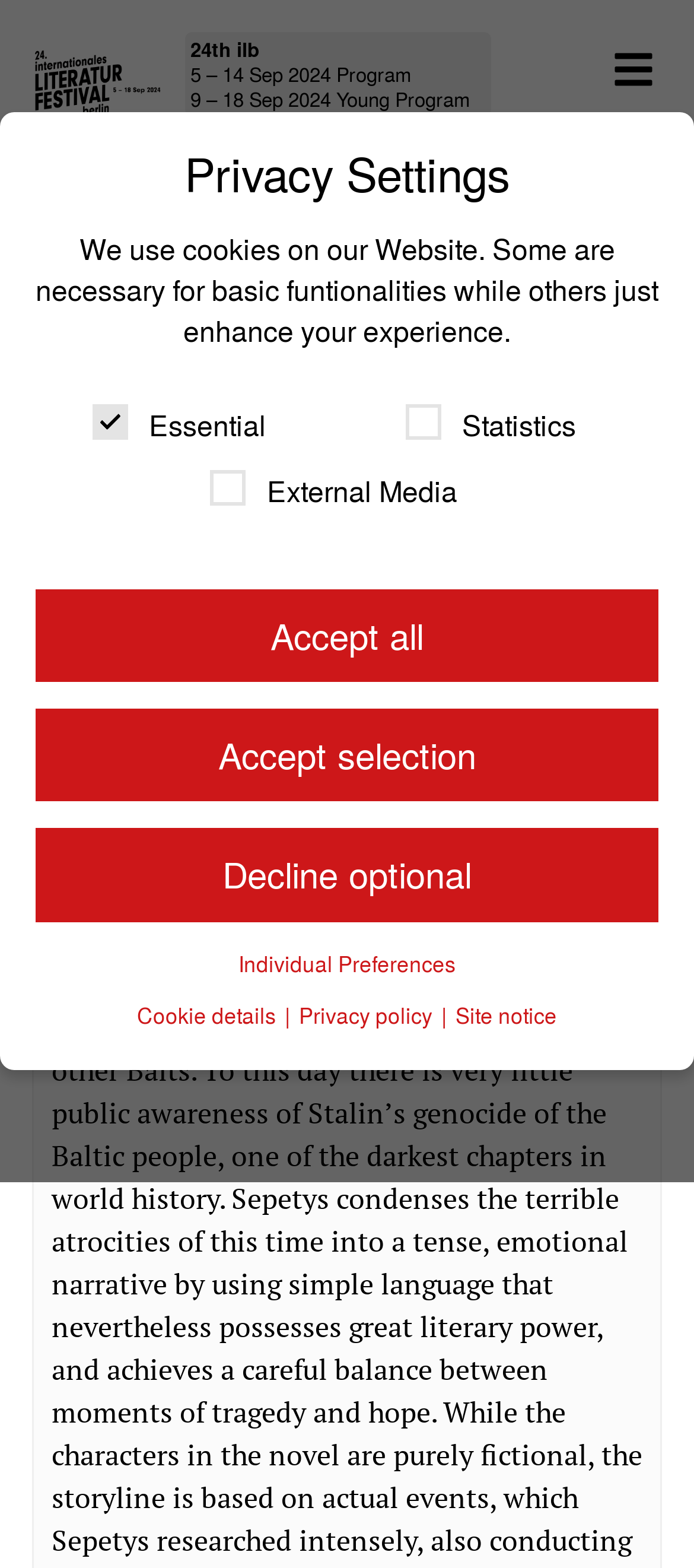Provide a brief response to the question below using a single word or phrase: 
What is the name of the event where Ruta Sepetys was a guest in 2013 and 2016?

ilb